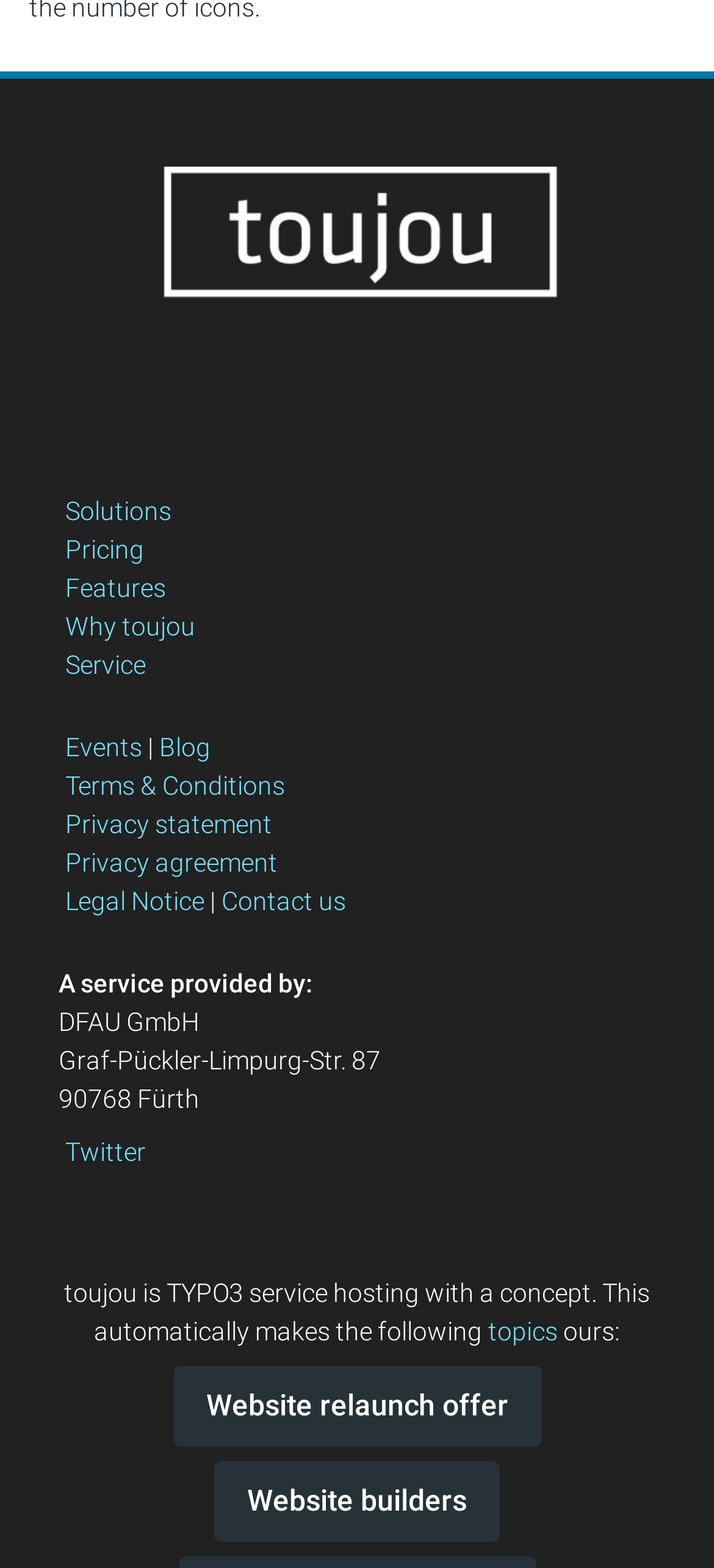Could you indicate the bounding box coordinates of the region to click in order to complete this instruction: "Check the current theme".

[0.041, 0.041, 0.297, 0.06]